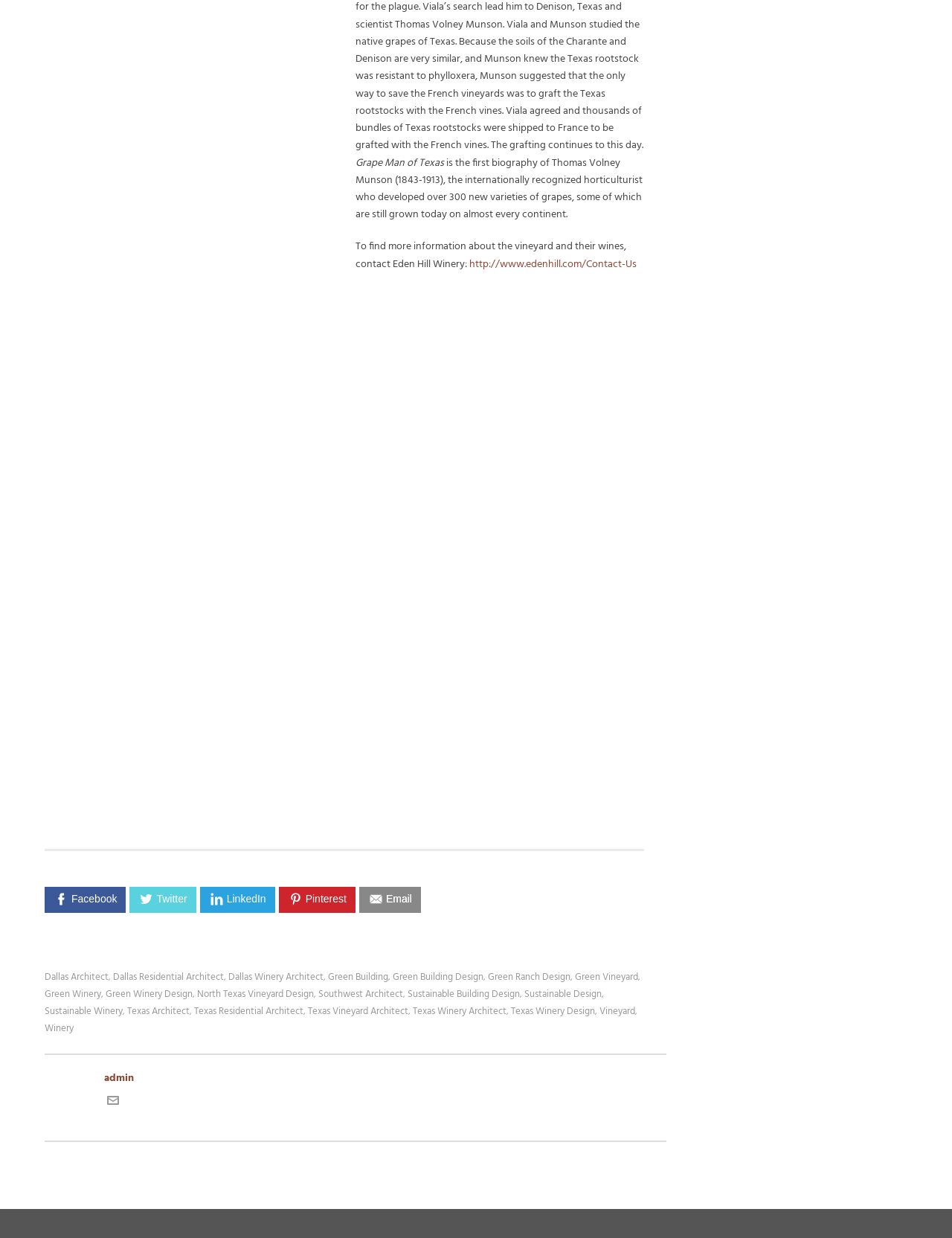Provide your answer to the question using just one word or phrase: How many articles are on the webpage?

8